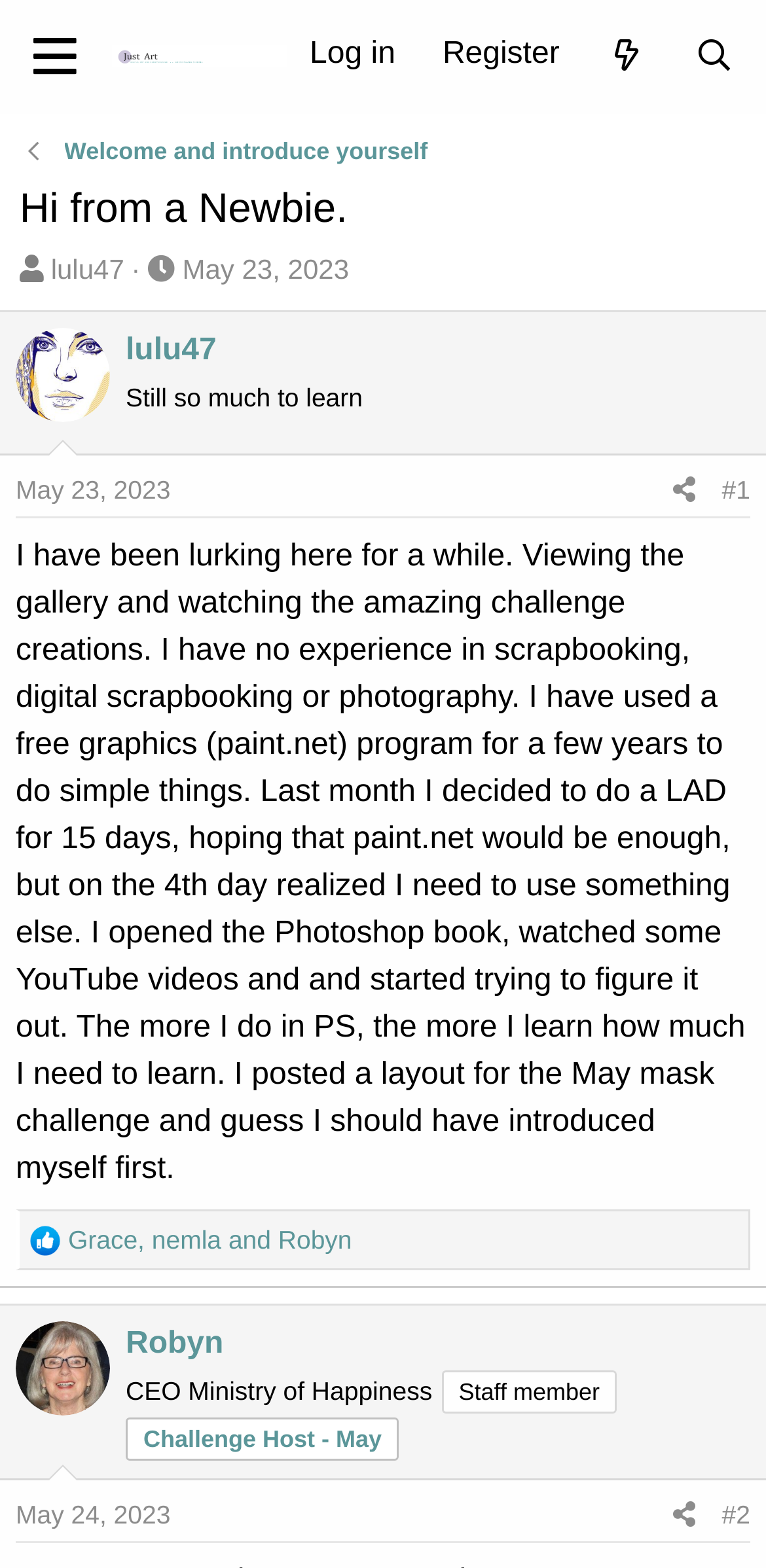Please identify the bounding box coordinates of the element's region that needs to be clicked to fulfill the following instruction: "View the 'Just Art Community' page". The bounding box coordinates should consist of four float numbers between 0 and 1, i.e., [left, top, right, bottom].

[0.147, 0.029, 0.374, 0.043]